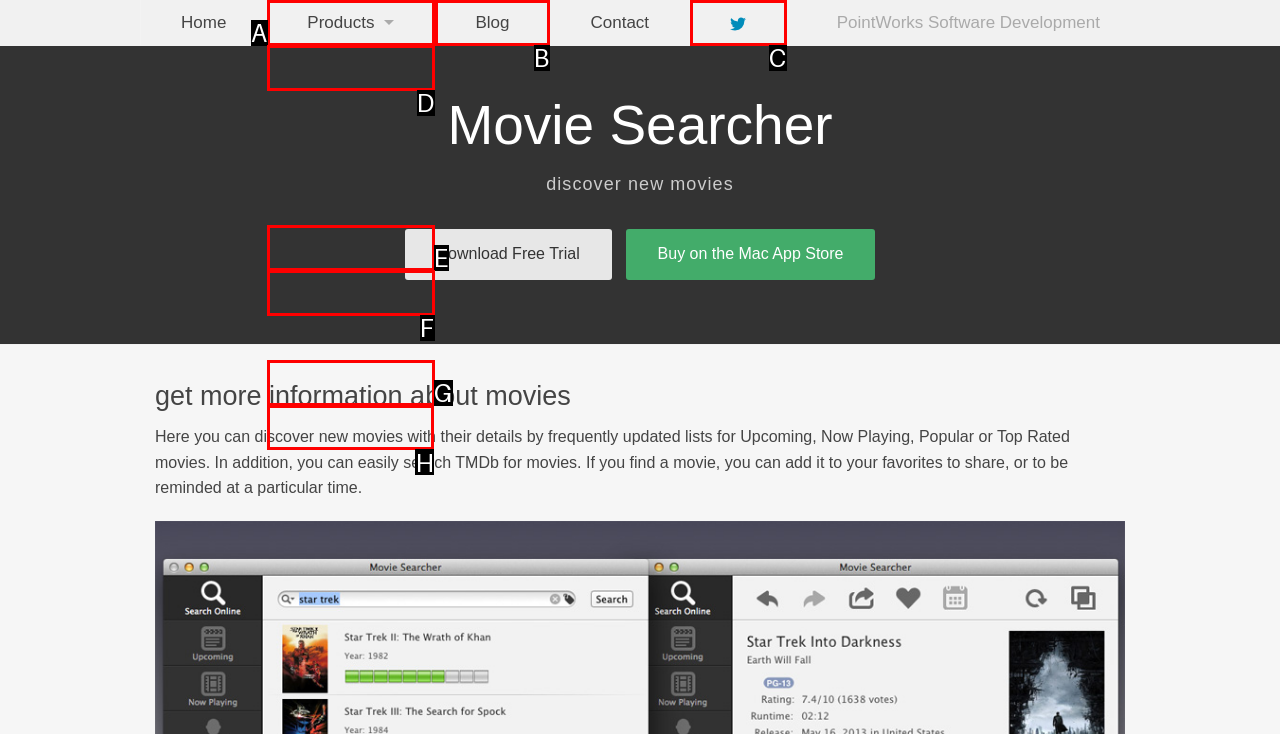Based on the choices marked in the screenshot, which letter represents the correct UI element to perform the task: search for movies?

H